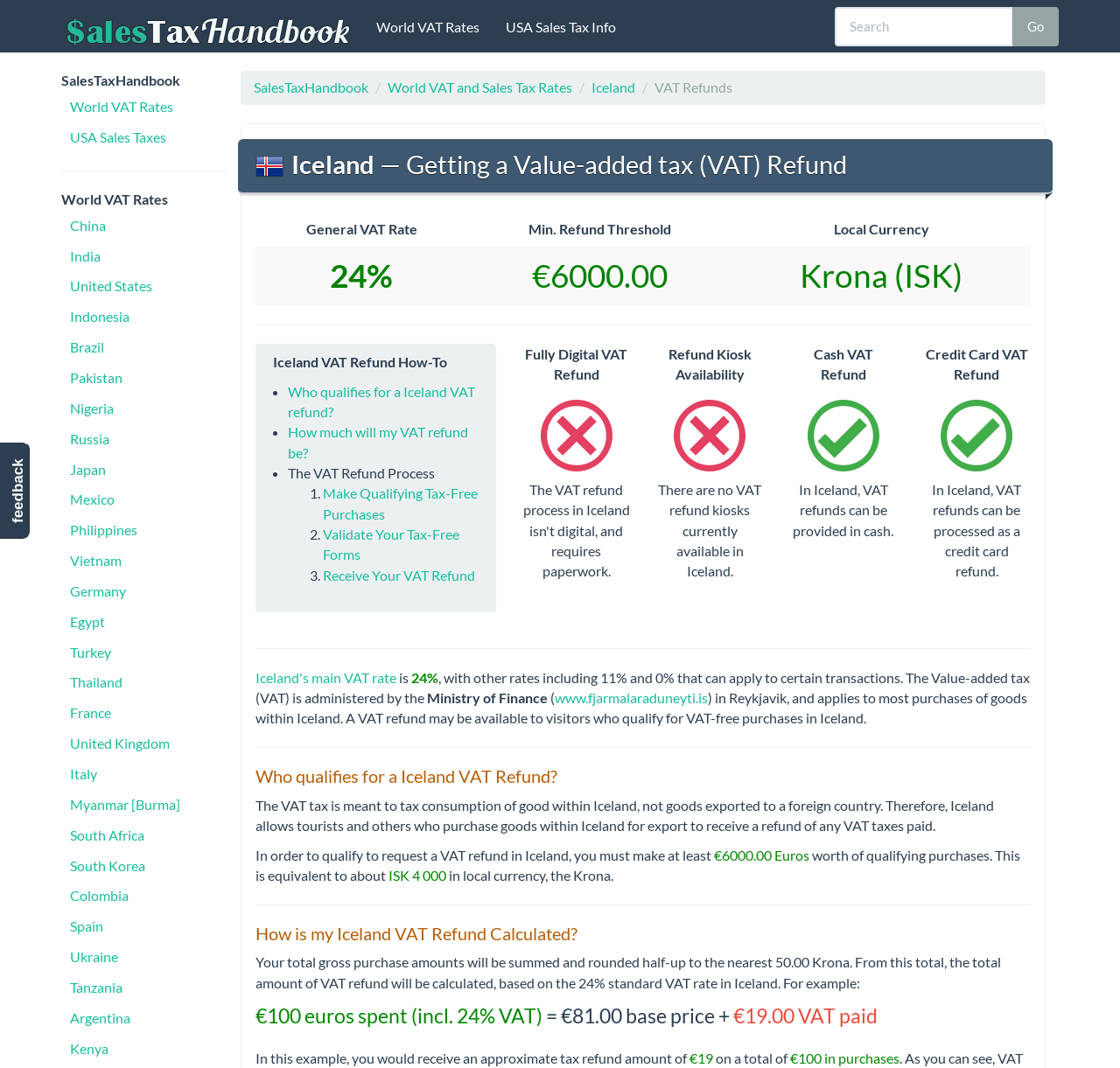Please mark the bounding box coordinates of the area that should be clicked to carry out the instruction: "Get VAT refund calculator information".

[0.213, 0.13, 0.94, 0.182]